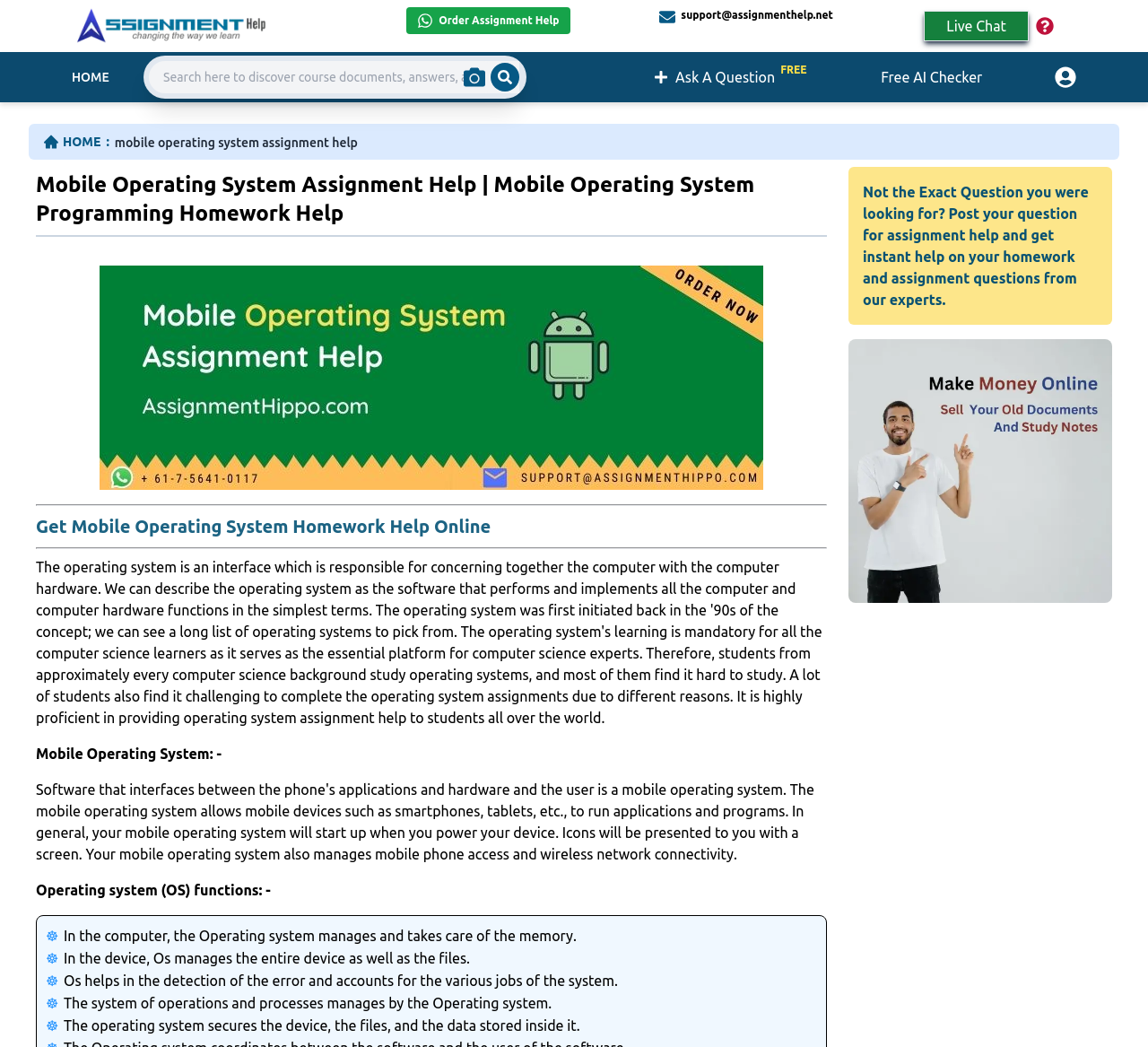What is the topic of the webpage?
Based on the screenshot, provide a one-word or short-phrase response.

Mobile Operating System